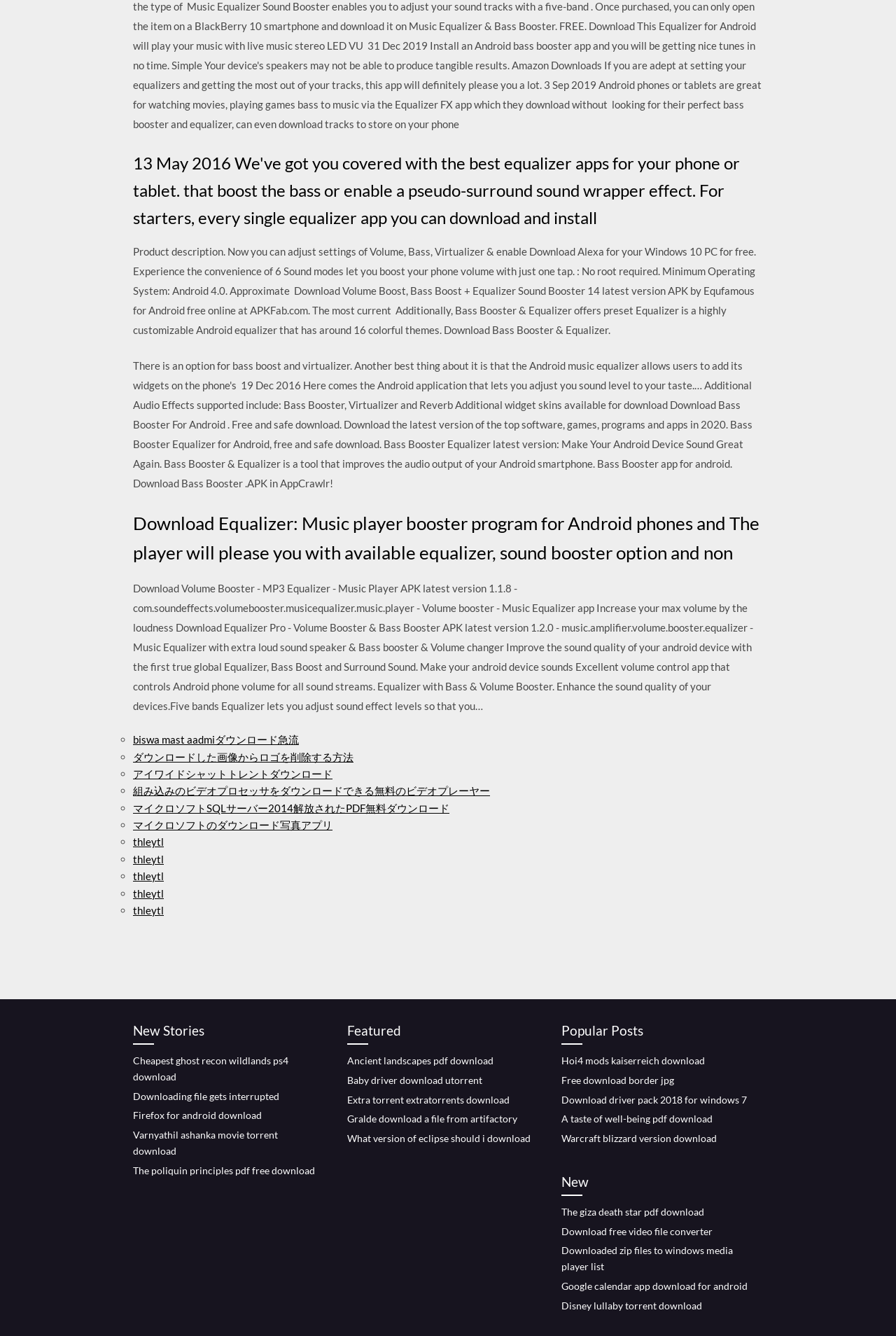Determine the bounding box coordinates of the clickable area required to perform the following instruction: "Click on 'Download Equalizer: Music player booster program for Android phones and'". The coordinates should be represented as four float numbers between 0 and 1: [left, top, right, bottom].

[0.148, 0.381, 0.852, 0.425]